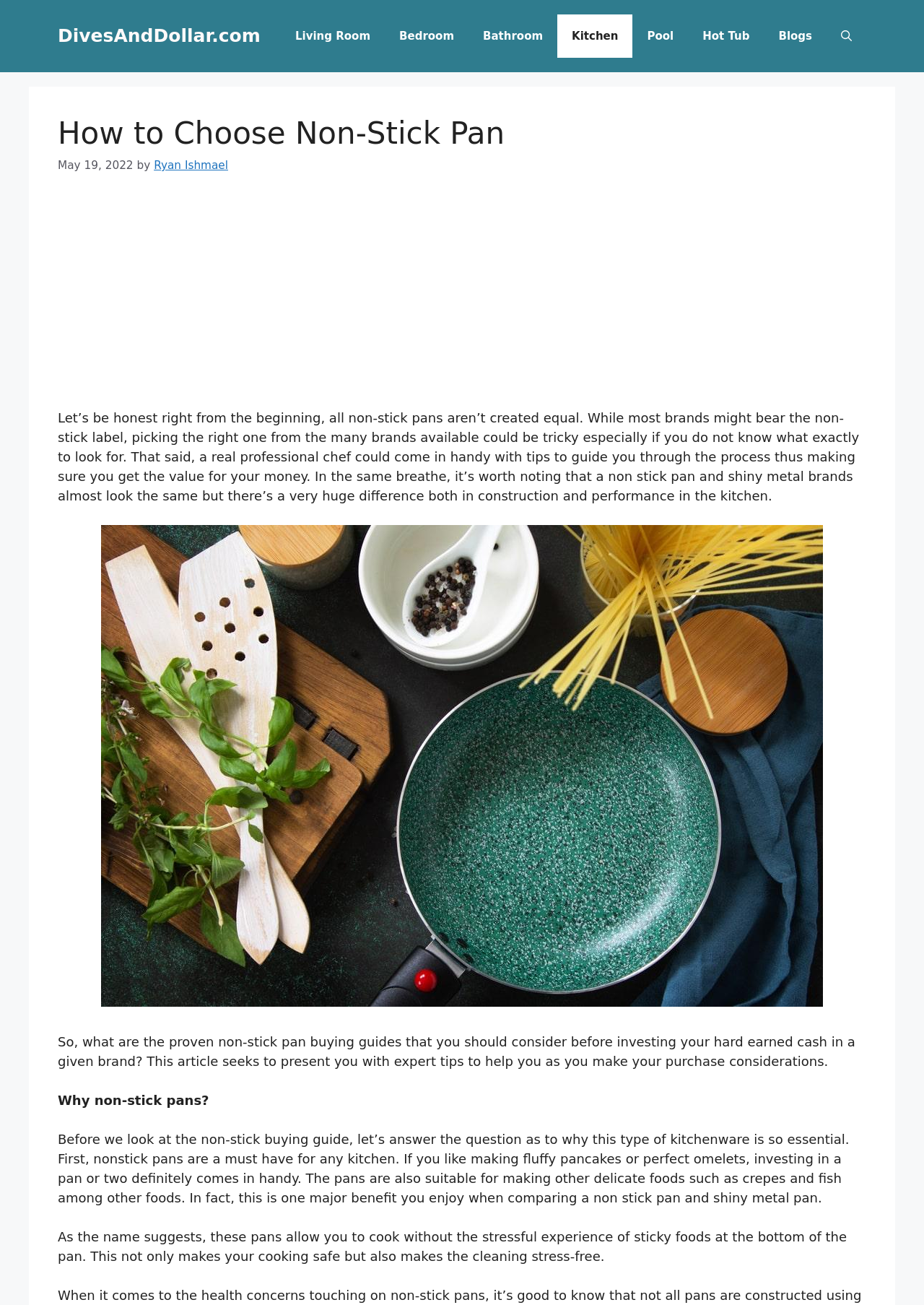Find the bounding box coordinates of the element to click in order to complete this instruction: "Visit the 'DivesAndDollar.com' website". The bounding box coordinates must be four float numbers between 0 and 1, denoted as [left, top, right, bottom].

[0.062, 0.019, 0.282, 0.035]